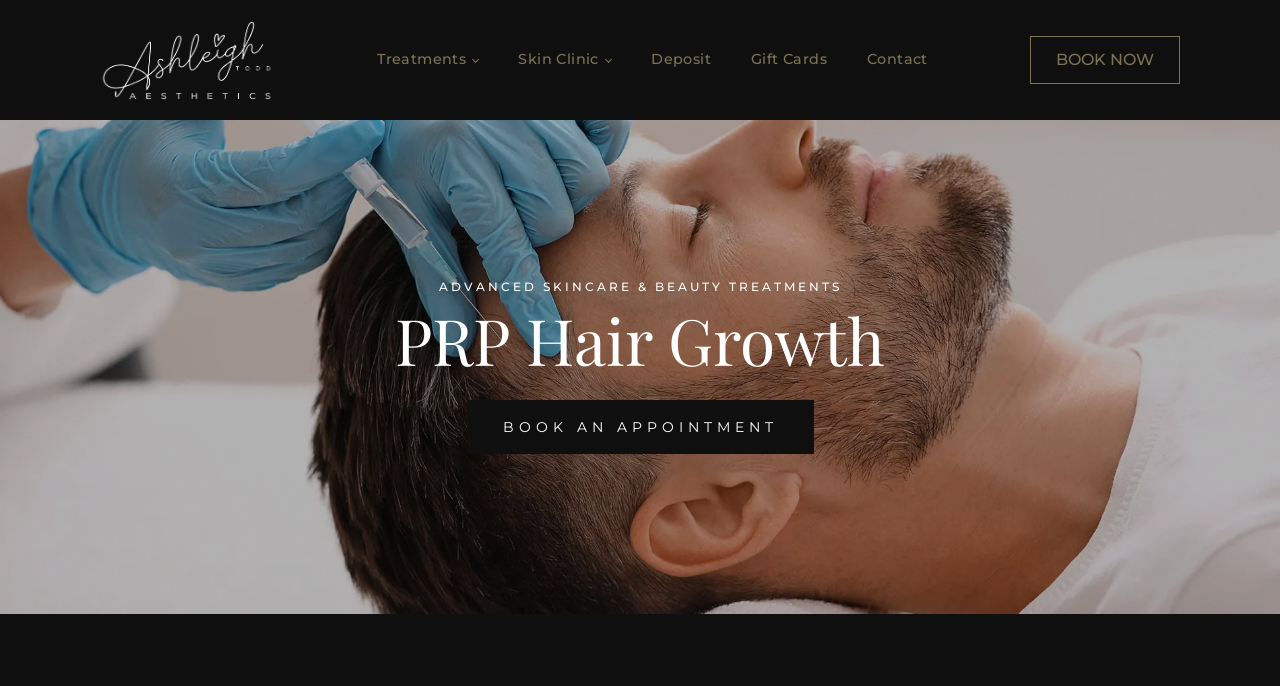Please identify the bounding box coordinates of the clickable region that I should interact with to perform the following instruction: "Read the 'ABOUT US' section". The coordinates should be expressed as four float numbers between 0 and 1, i.e., [left, top, right, bottom].

None